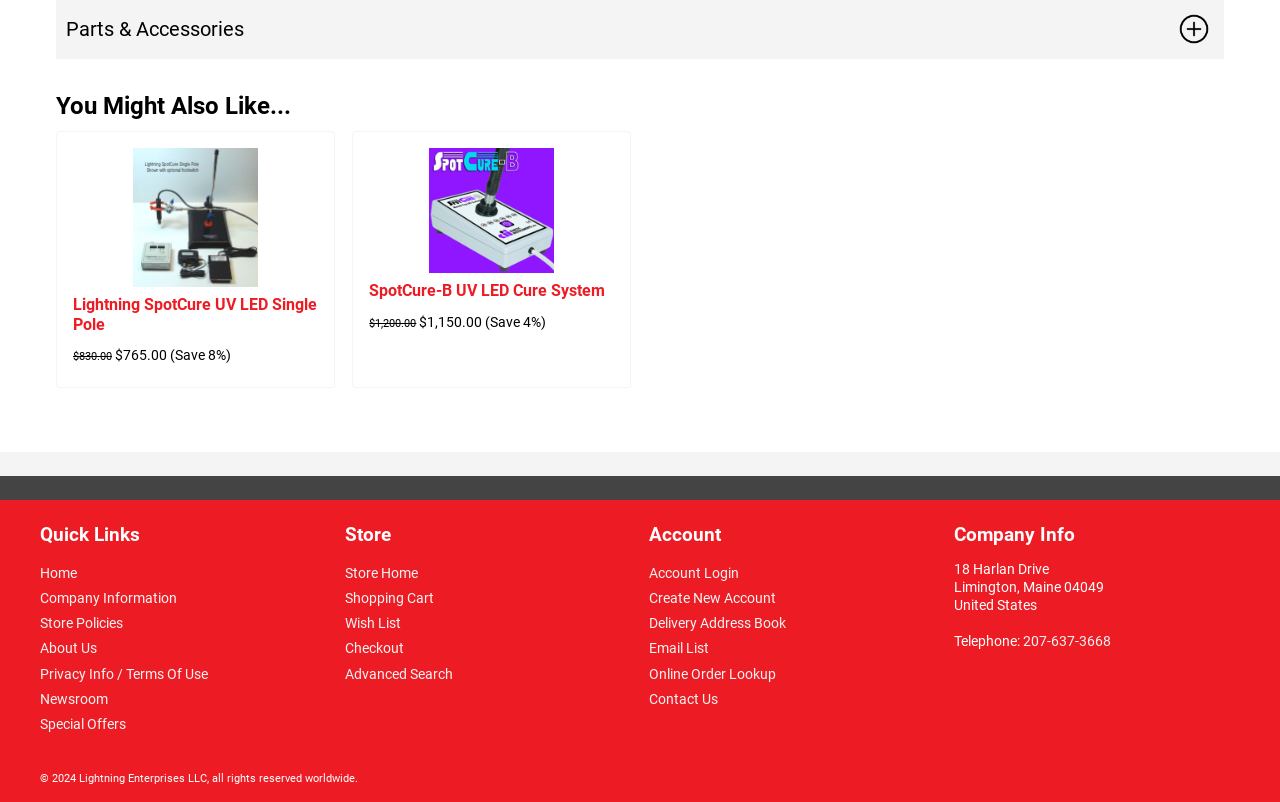What is the name of the company?
Refer to the image and give a detailed response to the question.

The company name can be found at the bottom of the webpage, in the 'Company Info' section, where the address and contact information are also provided.